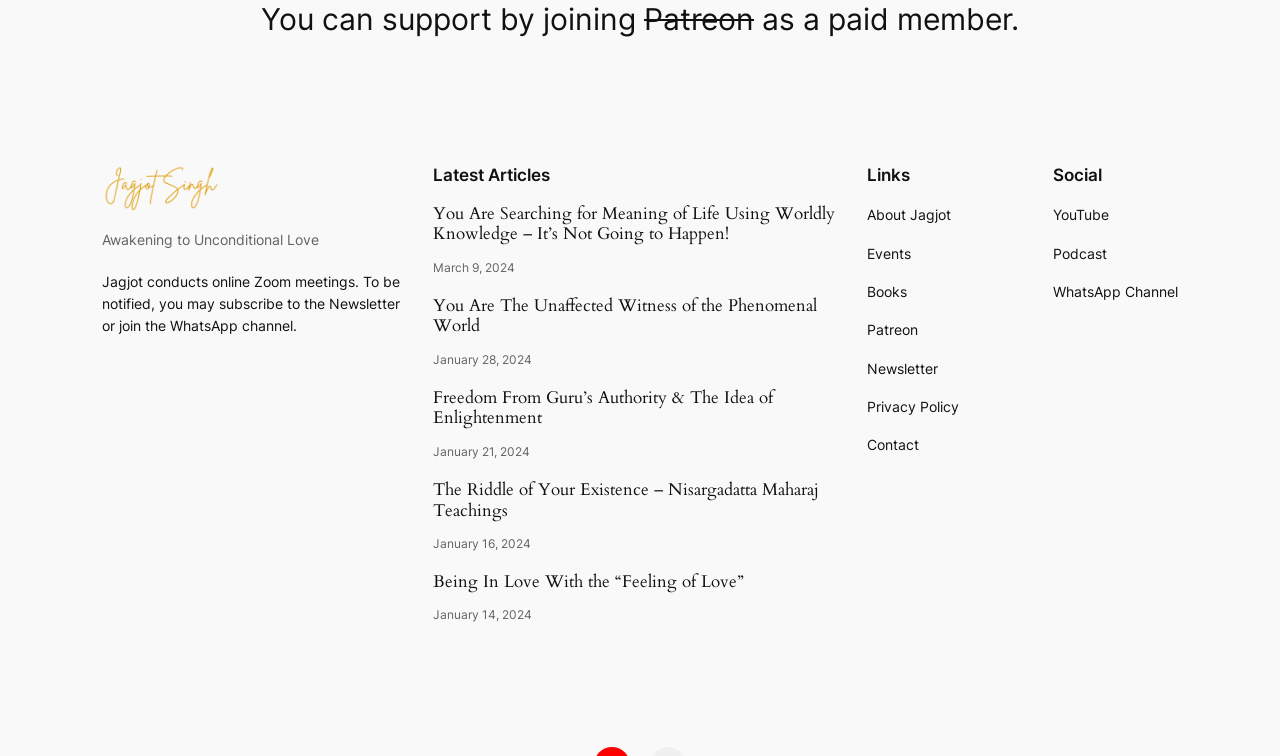Identify the bounding box coordinates for the element you need to click to achieve the following task: "Read the article 'You Are Searching for Meaning of Life Using Worldly Knowledge – It’s Not Going to Happen!'". The coordinates must be four float values ranging from 0 to 1, formatted as [left, top, right, bottom].

[0.338, 0.27, 0.662, 0.324]